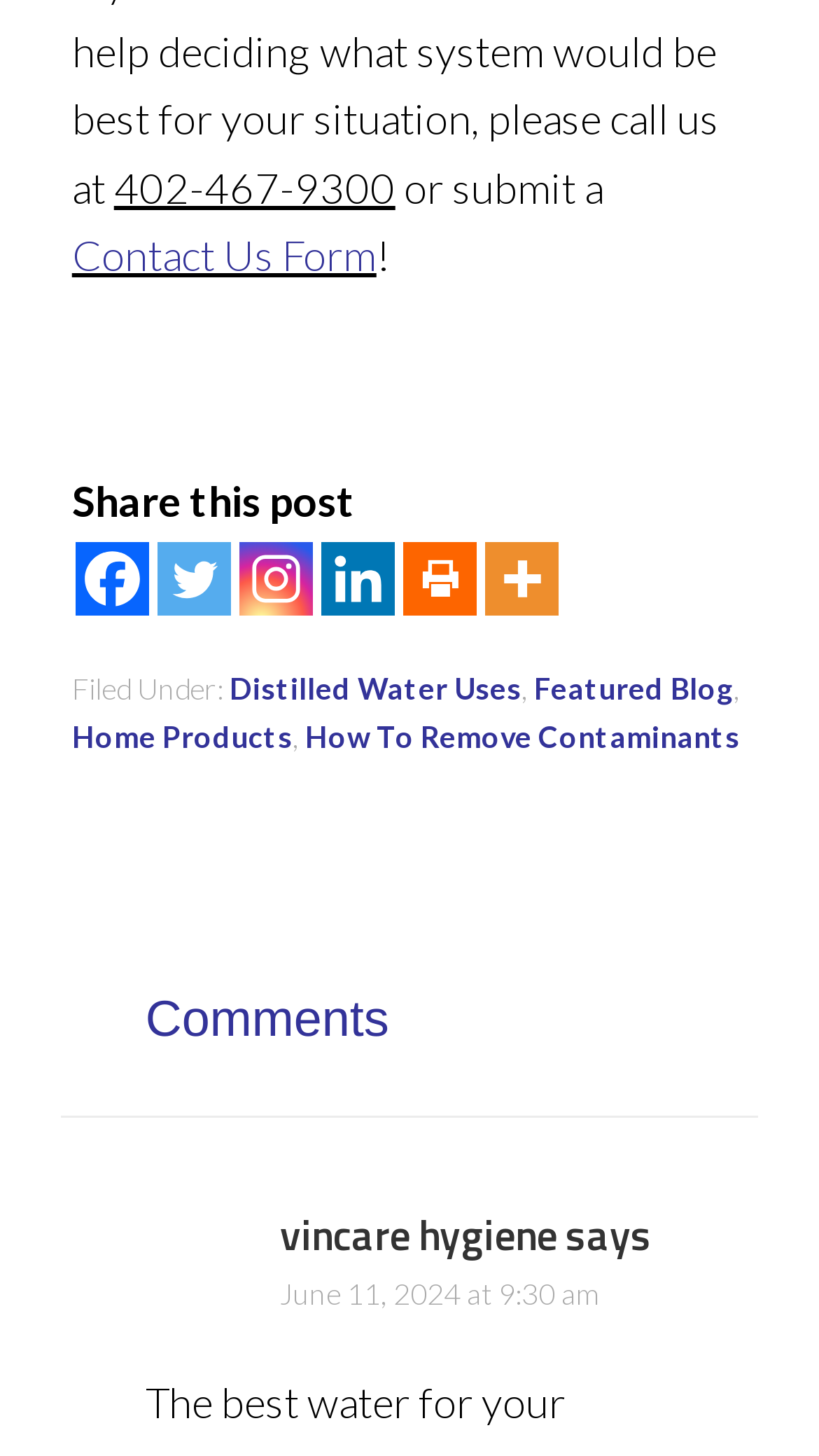Please identify the bounding box coordinates of where to click in order to follow the instruction: "Click on the link to Distilled Water Uses".

[0.28, 0.46, 0.637, 0.485]